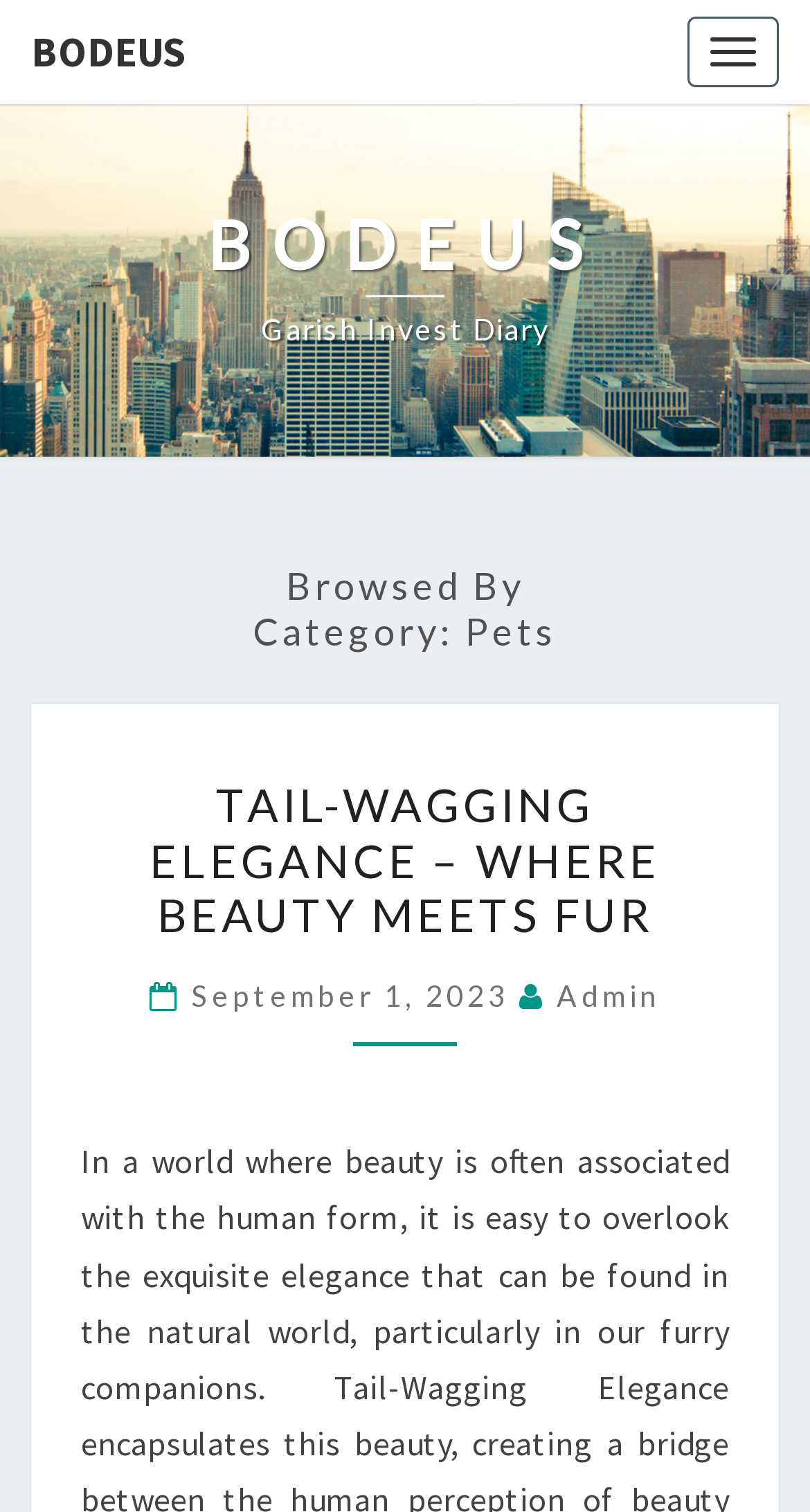Give the bounding box coordinates for the element described by: "Bodeus".

[0.0, 0.0, 0.267, 0.069]